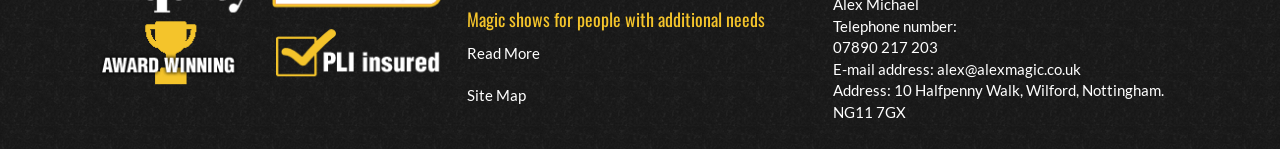Please provide a brief answer to the question using only one word or phrase: 
Where is Alex based?

Nottingham